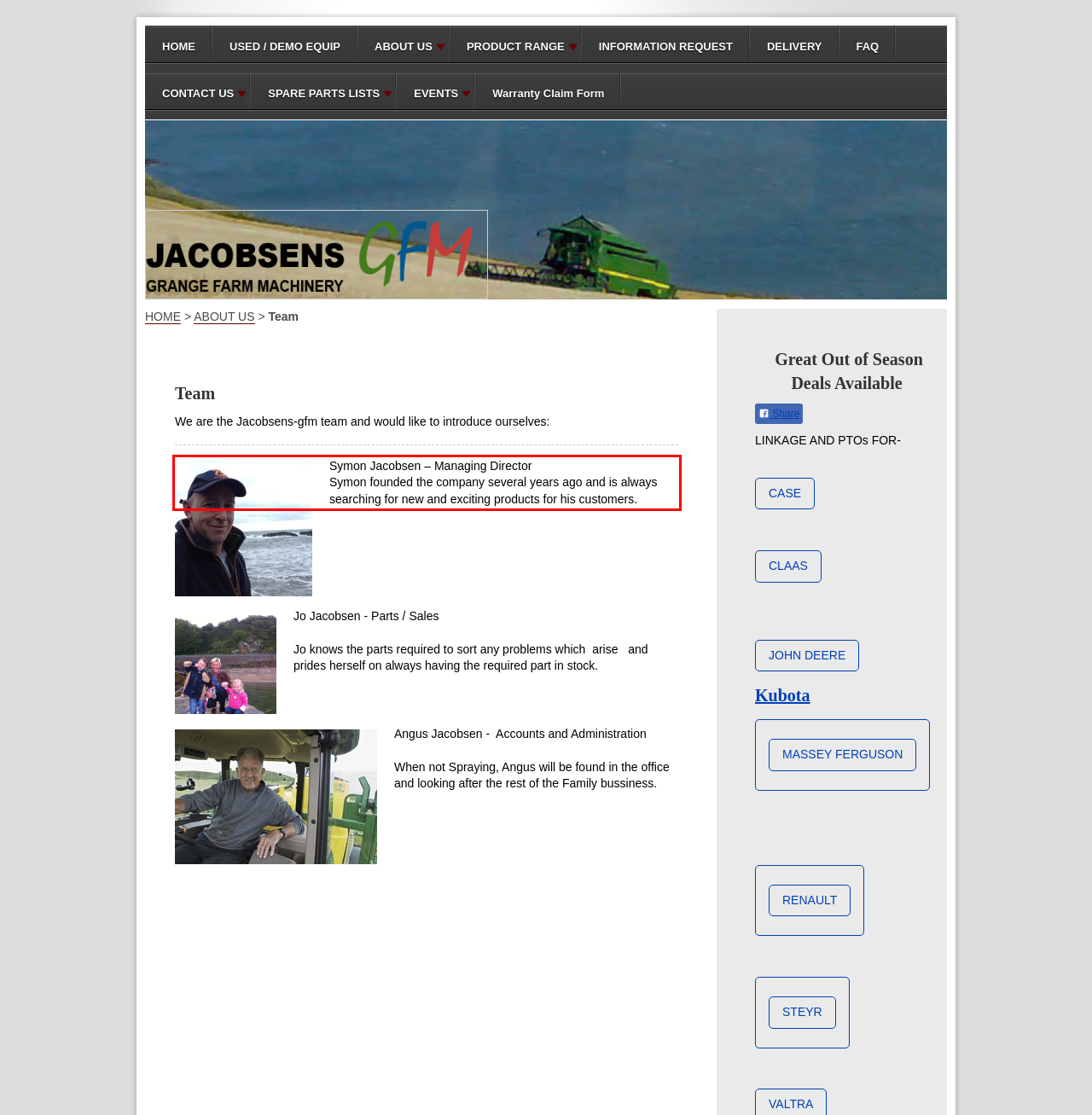You have a screenshot of a webpage where a UI element is enclosed in a red rectangle. Perform OCR to capture the text inside this red rectangle.

Symon Jacobsen – Managing Director Symon founded the company several years ago and is always searching for new and exciting products for his customers.